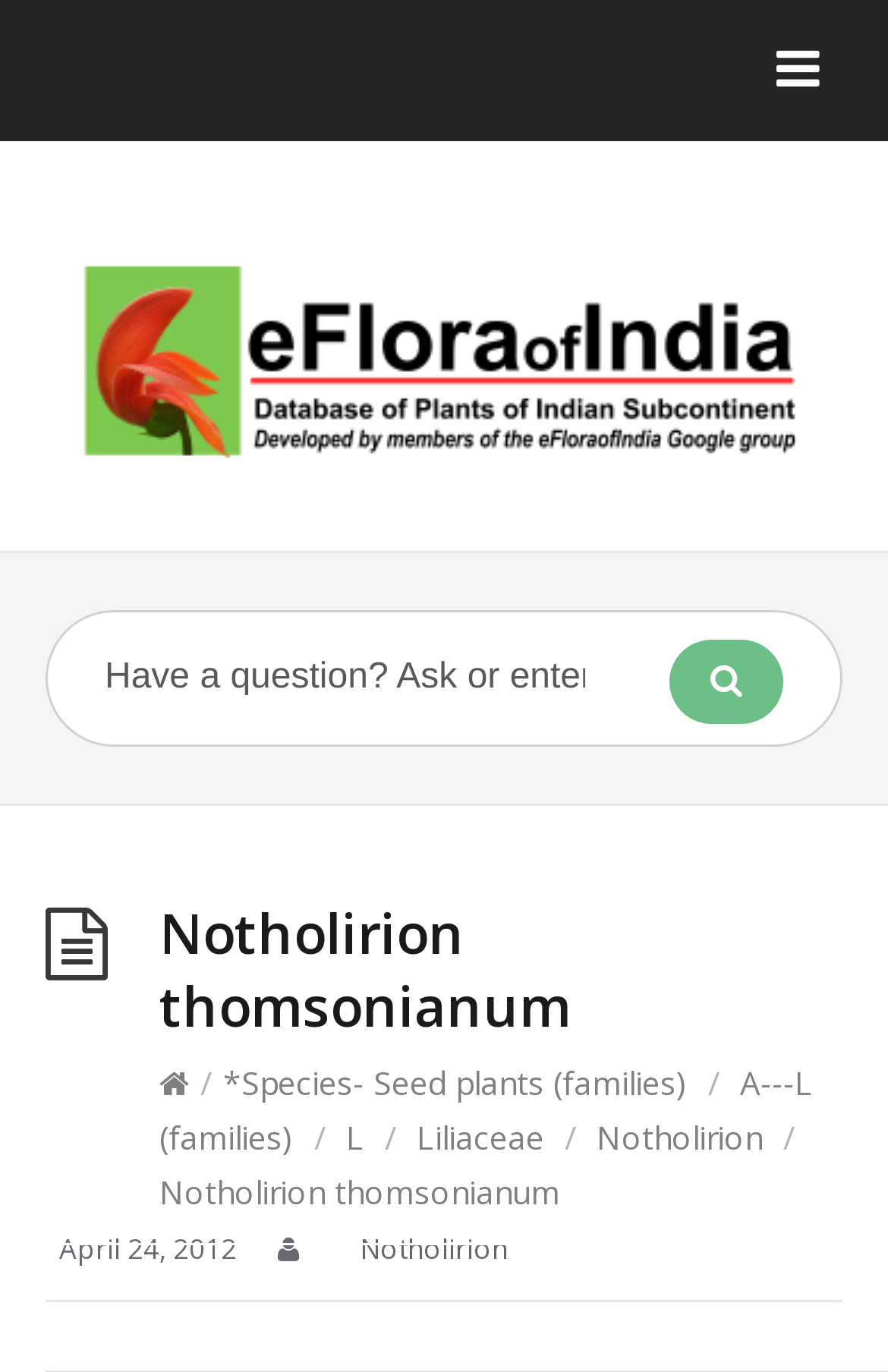Please identify the bounding box coordinates of the element's region that I should click in order to complete the following instruction: "Click on the Liliaceae family link". The bounding box coordinates consist of four float numbers between 0 and 1, i.e., [left, top, right, bottom].

[0.469, 0.813, 0.613, 0.845]